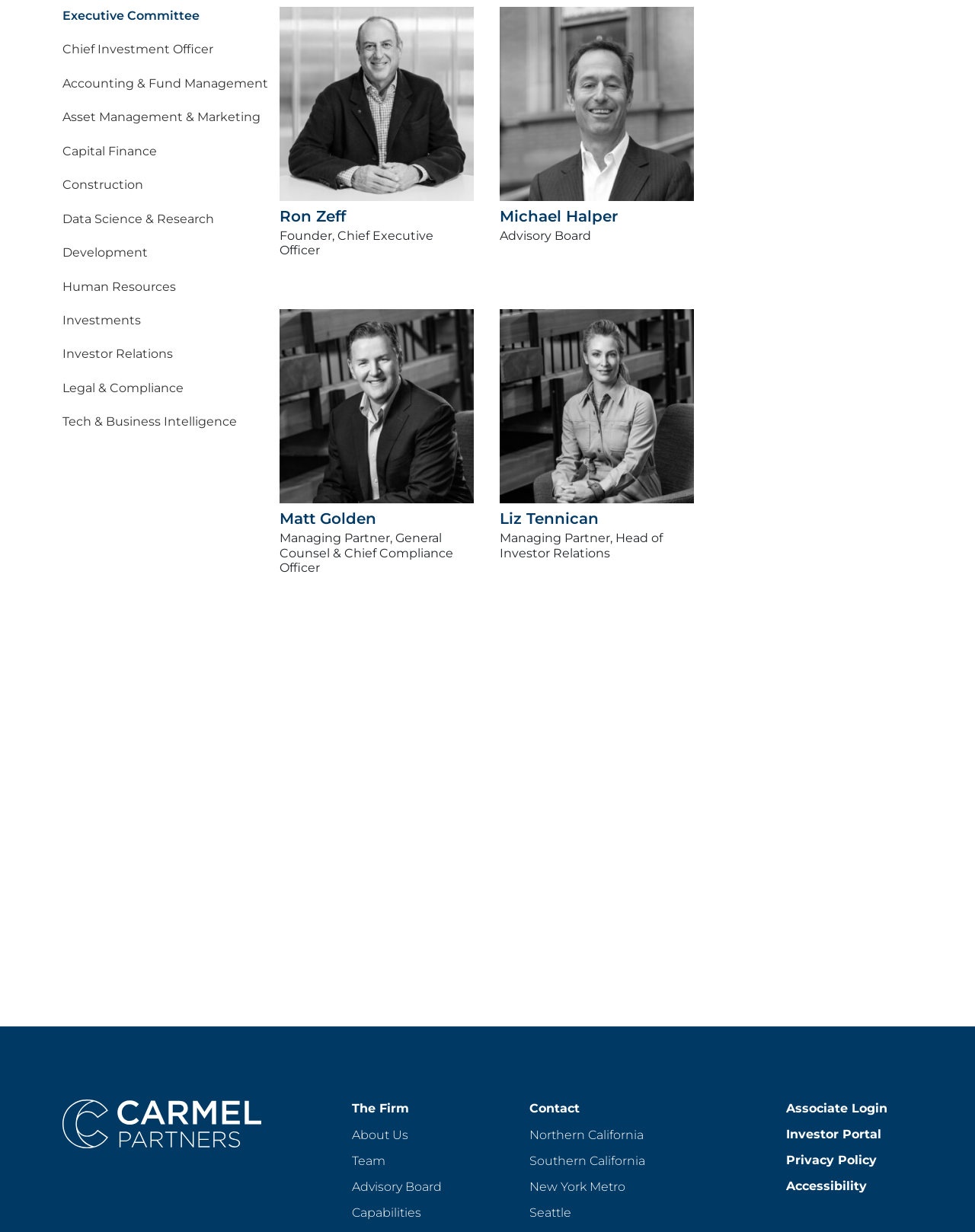Find the bounding box coordinates for the HTML element described as: "Tech & Business Intelligence". The coordinates should consist of four float values between 0 and 1, i.e., [left, top, right, bottom].

[0.064, 0.336, 0.243, 0.348]